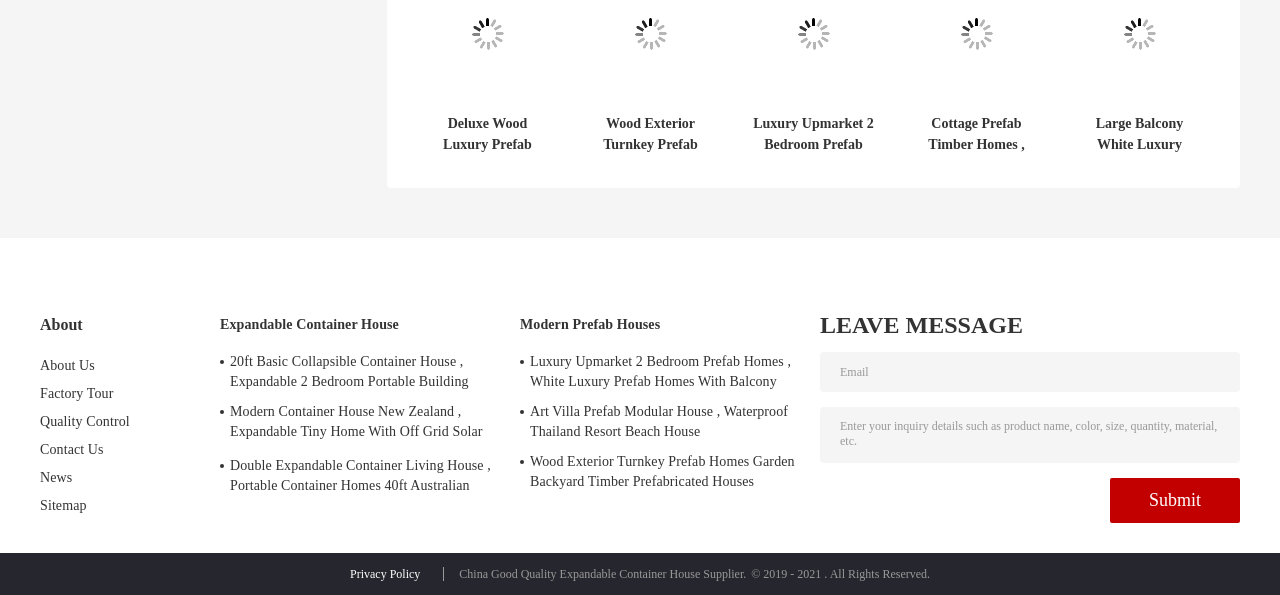Specify the bounding box coordinates (top-left x, top-left y, bottom-right x, bottom-right y) of the UI element in the screenshot that matches this description: amazon cbd oil for sleep

None